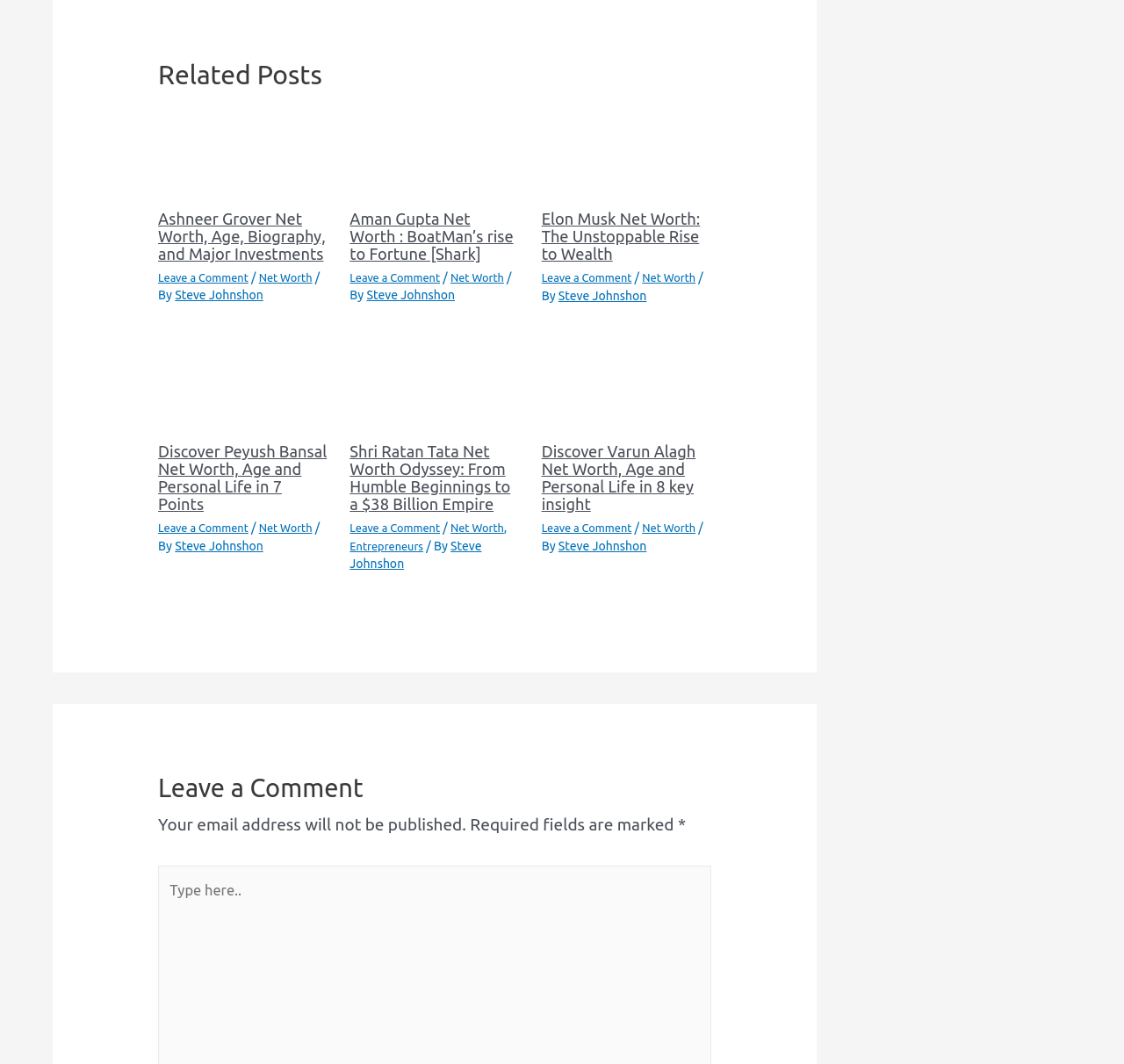What is the topic of the articles on this webpage?
Based on the image, answer the question in a detailed manner.

I analyzed the headings and links of the articles and found that they are all related to the net worth of different individuals, such as Ashneer Grover, Aman Gupta, and Elon Musk.